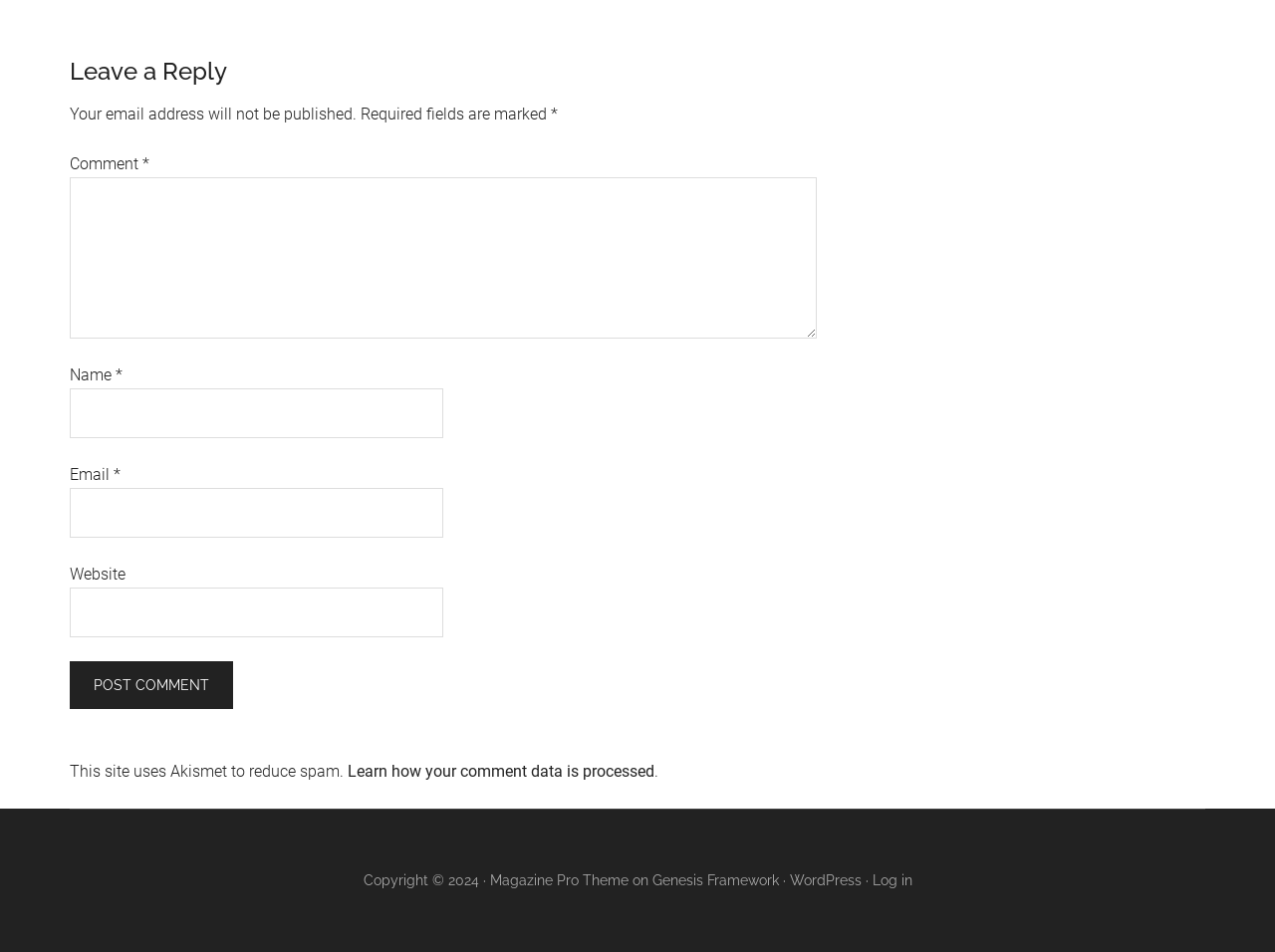Show the bounding box coordinates of the region that should be clicked to follow the instruction: "Enter your name."

[0.055, 0.408, 0.348, 0.461]